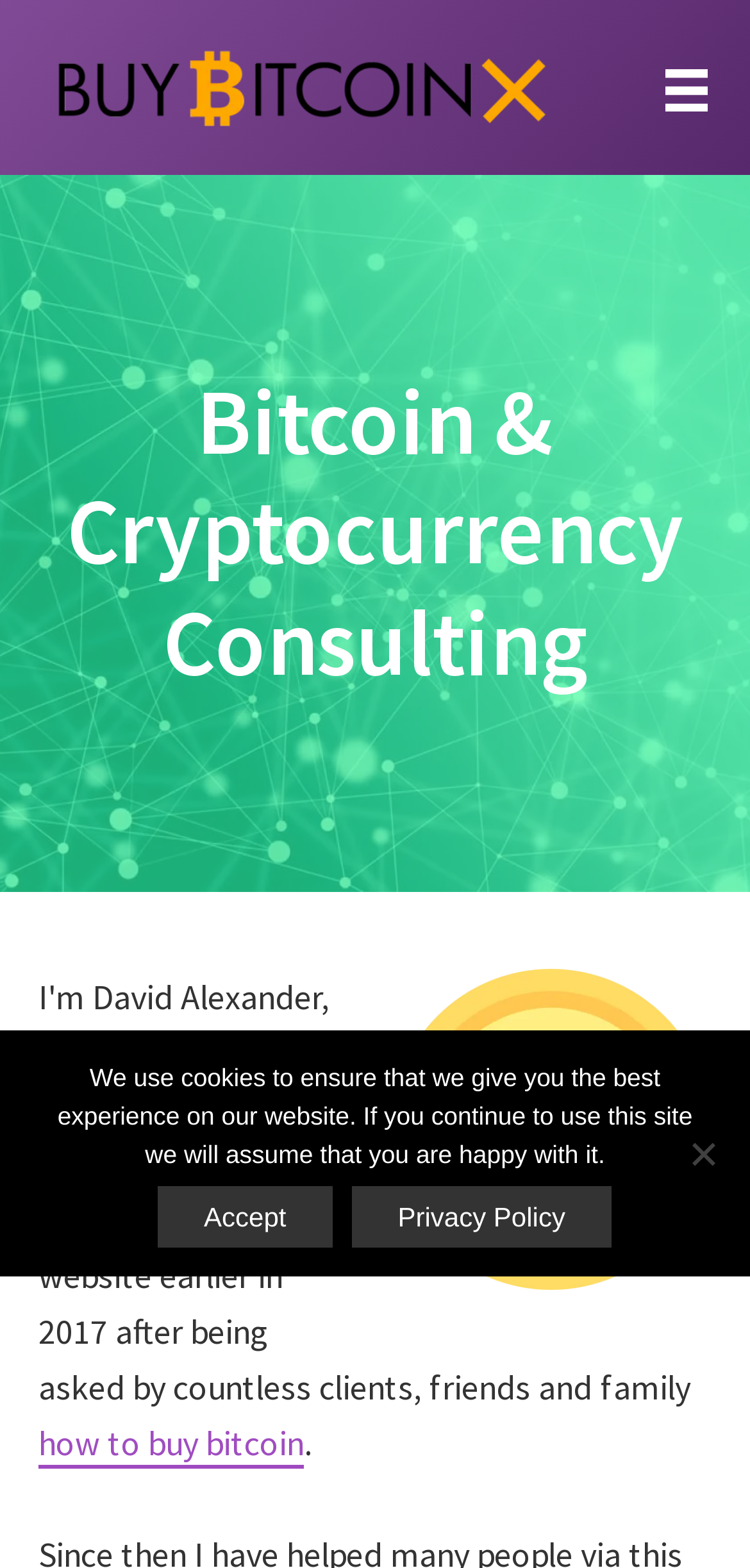What is the main image on the webpage?
Answer with a single word or phrase, using the screenshot for reference.

Logo-1